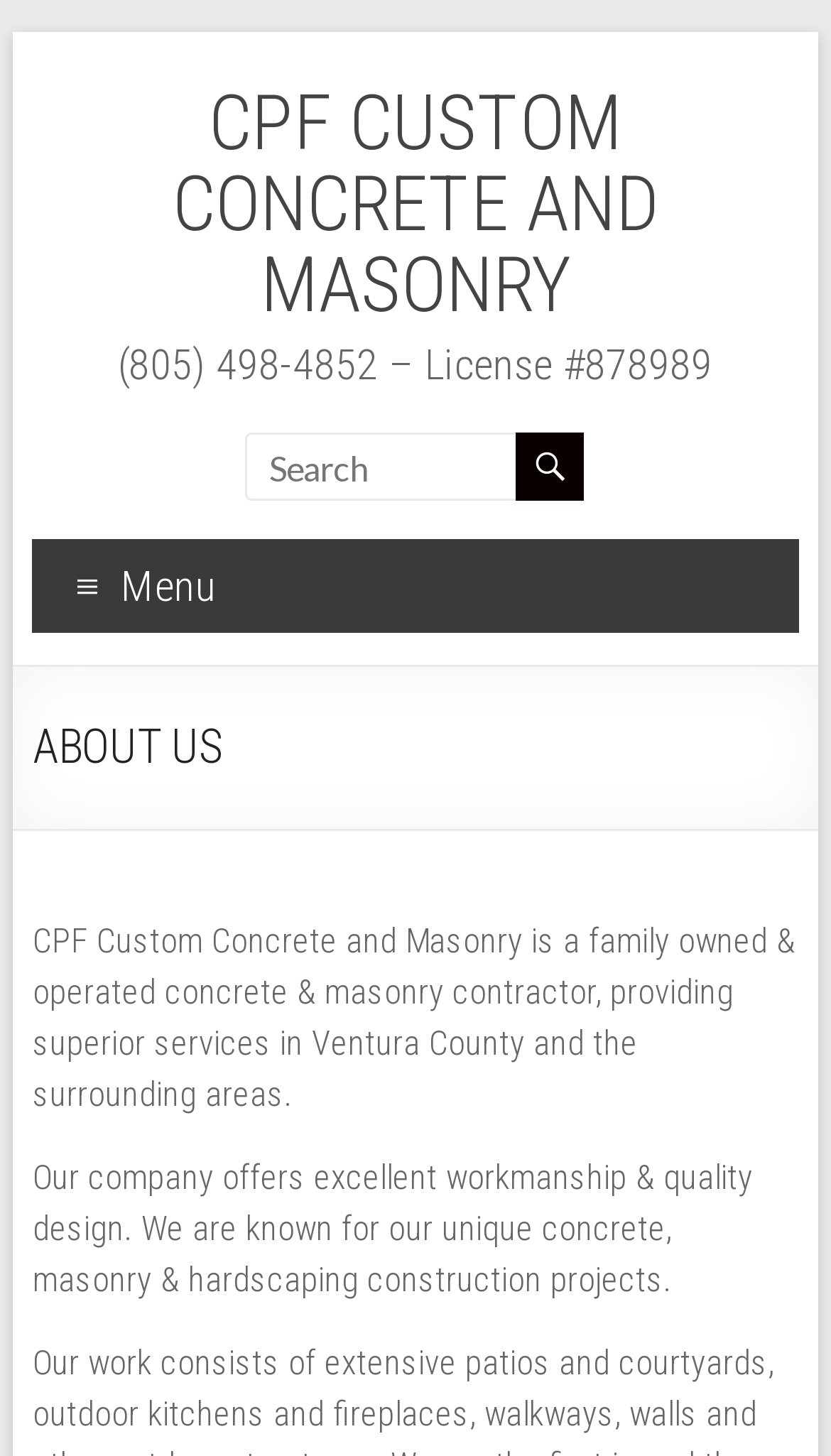Present a detailed account of what is displayed on the webpage.

The webpage is about CPF Custom Concrete and Masonry, a family-owned and operated concrete and masonry contractor. At the top left, there is a link to "Skip to content". Below it, there is a large heading that spans almost the entire width of the page, displaying the company name "CPF CUSTOM CONCRETE AND MASONRY". 

To the right of the company name, there is a link with the same text. Below the company name, there is a static text displaying the company's phone number and license number. 

On the top right, there is a search bar with a textbox and a button with a magnifying glass icon. Next to the search bar, there is a static text "Menu". 

Below the search bar, there is a heading "ABOUT US" on the left side of the page. Under the "ABOUT US" heading, there are two paragraphs of text. The first paragraph describes the company as a family-owned and operated concrete and masonry contractor, providing superior services in Ventura County and the surrounding areas. The second paragraph highlights the company's excellent workmanship and quality design, mentioning their unique concrete, masonry, and hardscaping construction projects.